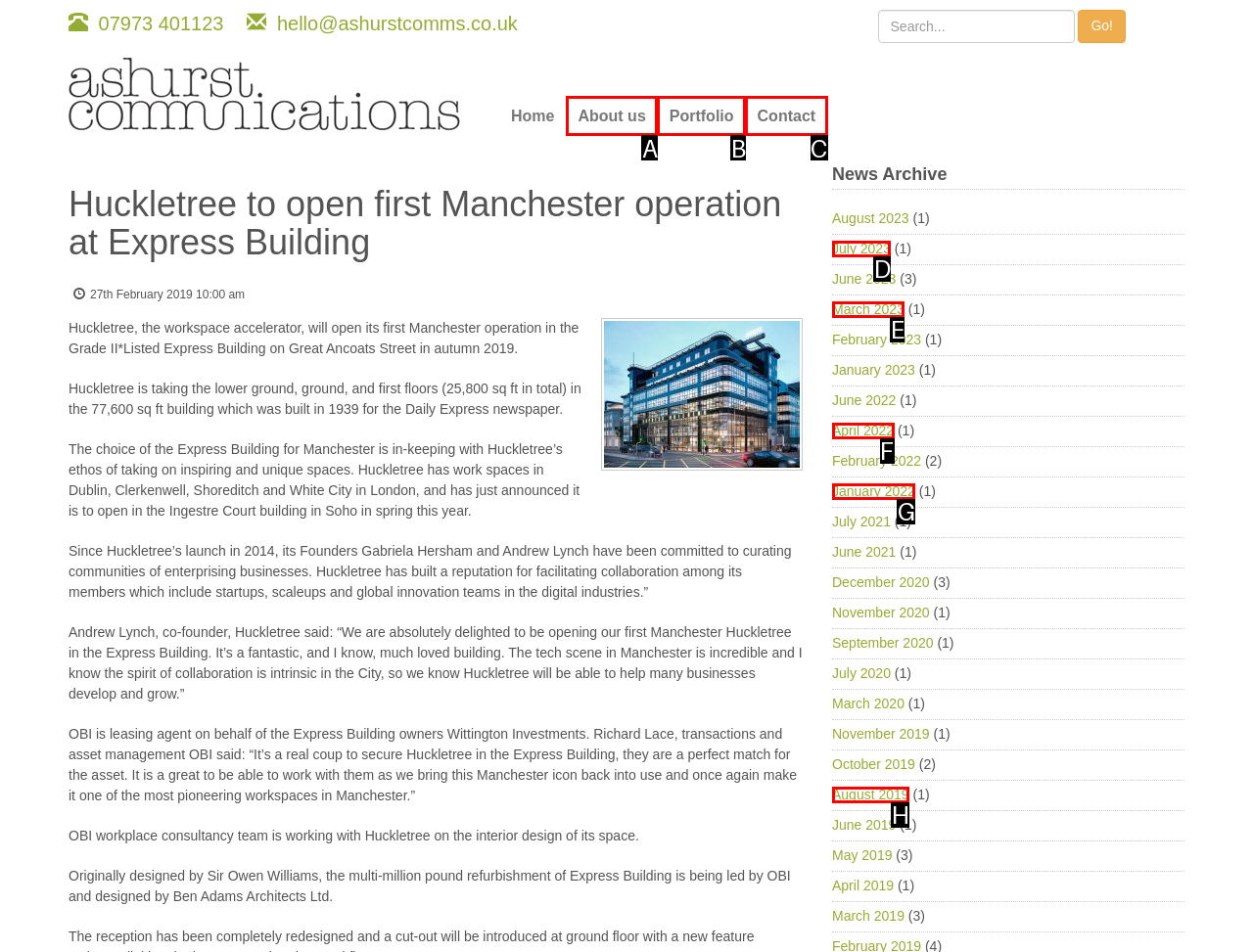Given the description: Contact, identify the matching HTML element. Provide the letter of the correct option.

C